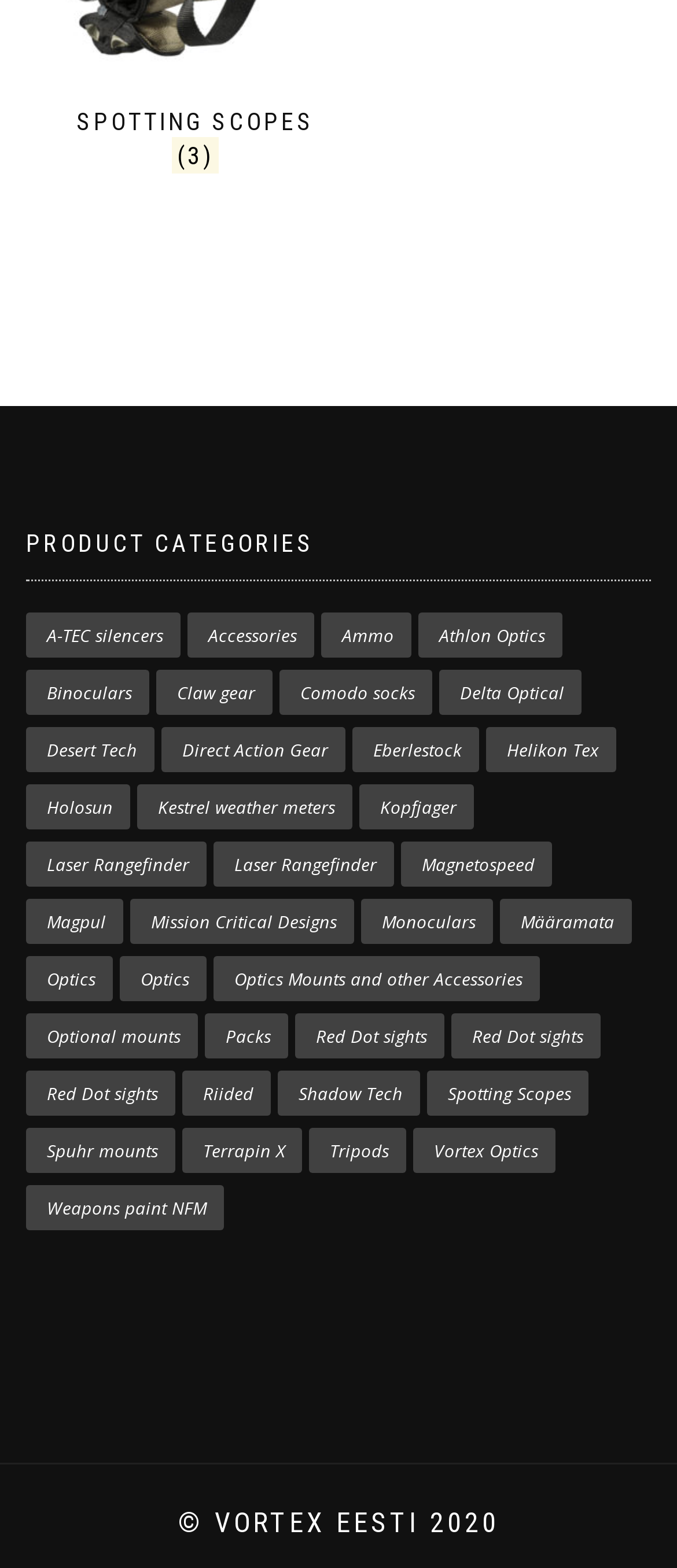What is the last product category listed?
From the image, respond using a single word or phrase.

Weapons paint NFM